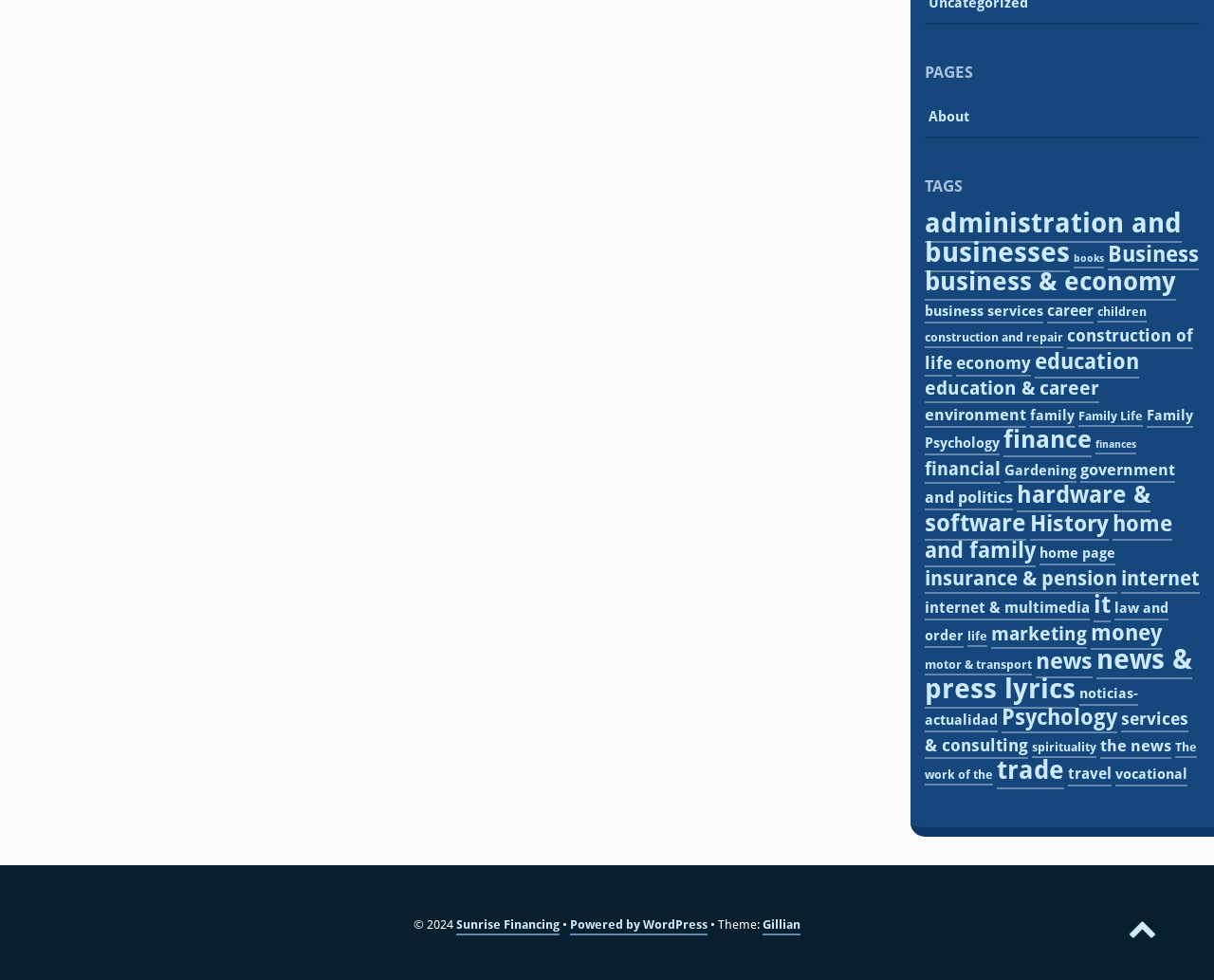Using the description "news & press lyrics", locate and provide the bounding box of the UI element.

[0.762, 0.656, 0.982, 0.723]